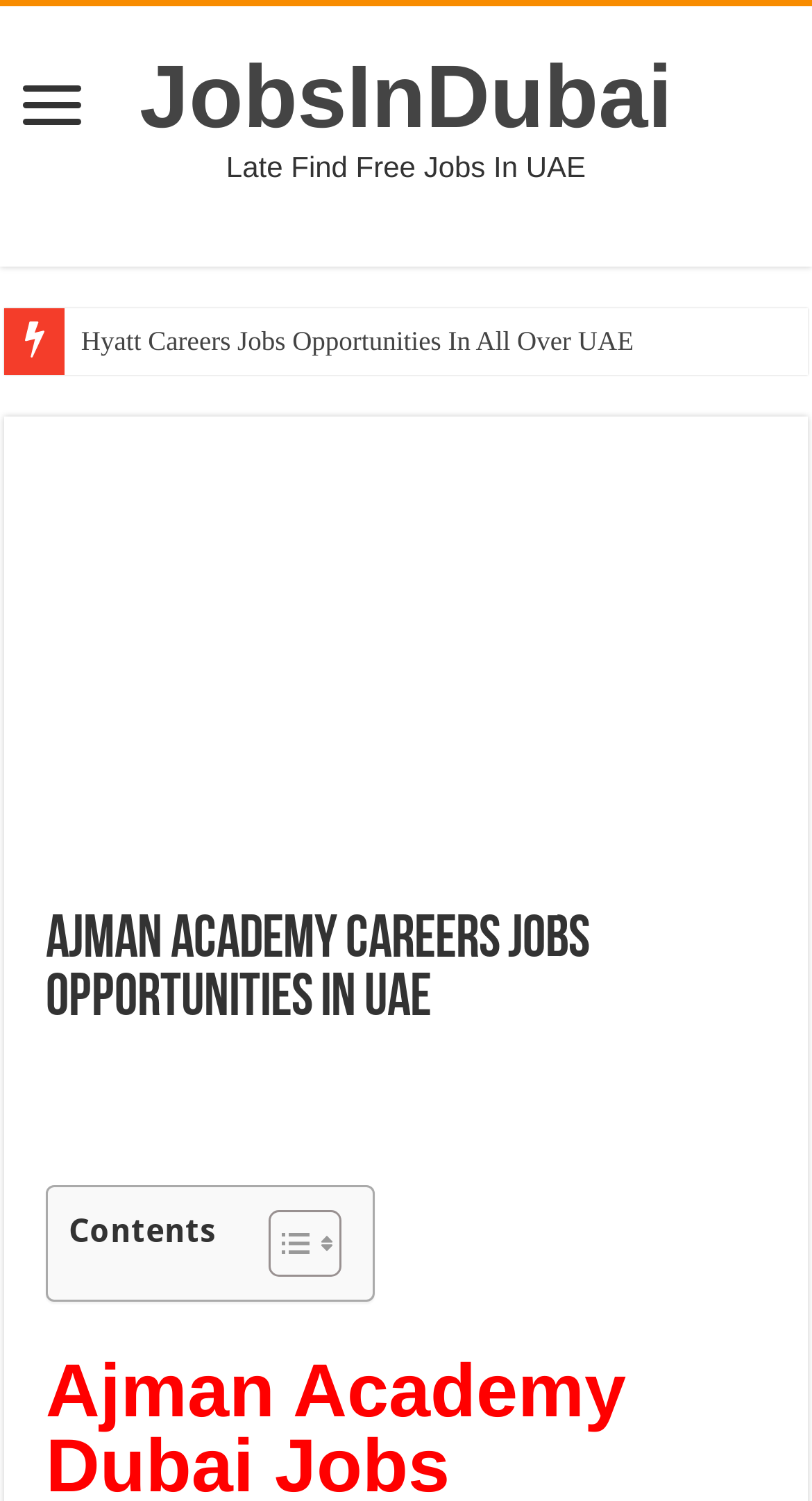Please identify the primary heading of the webpage and give its text content.

Ajman Academy Careers Jobs Opportunities In UAE